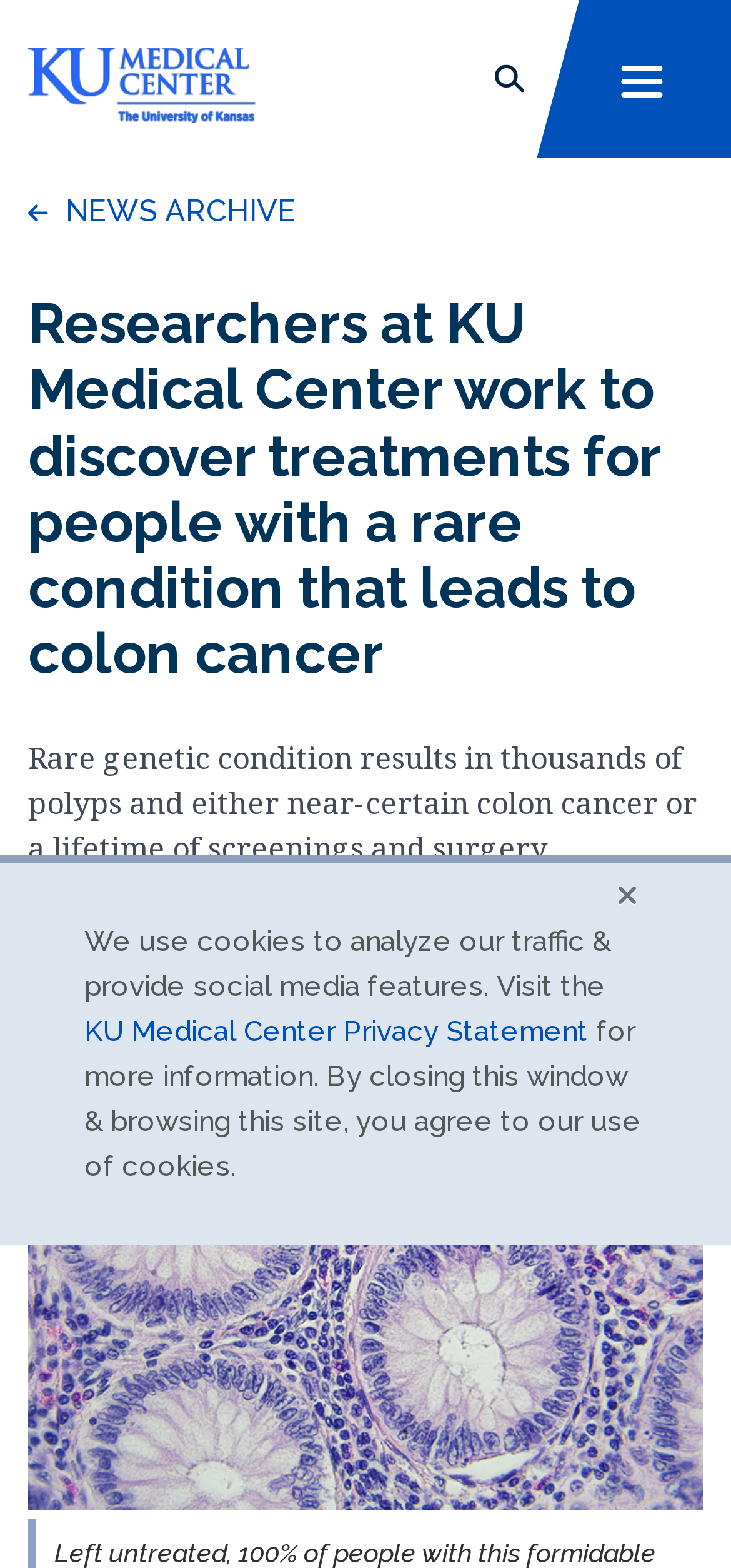Extract the bounding box coordinates for the described element: "kumc.edu". The coordinates should be represented as four float numbers between 0 and 1: [left, top, right, bottom].

[0.038, 0.022, 0.269, 0.043]